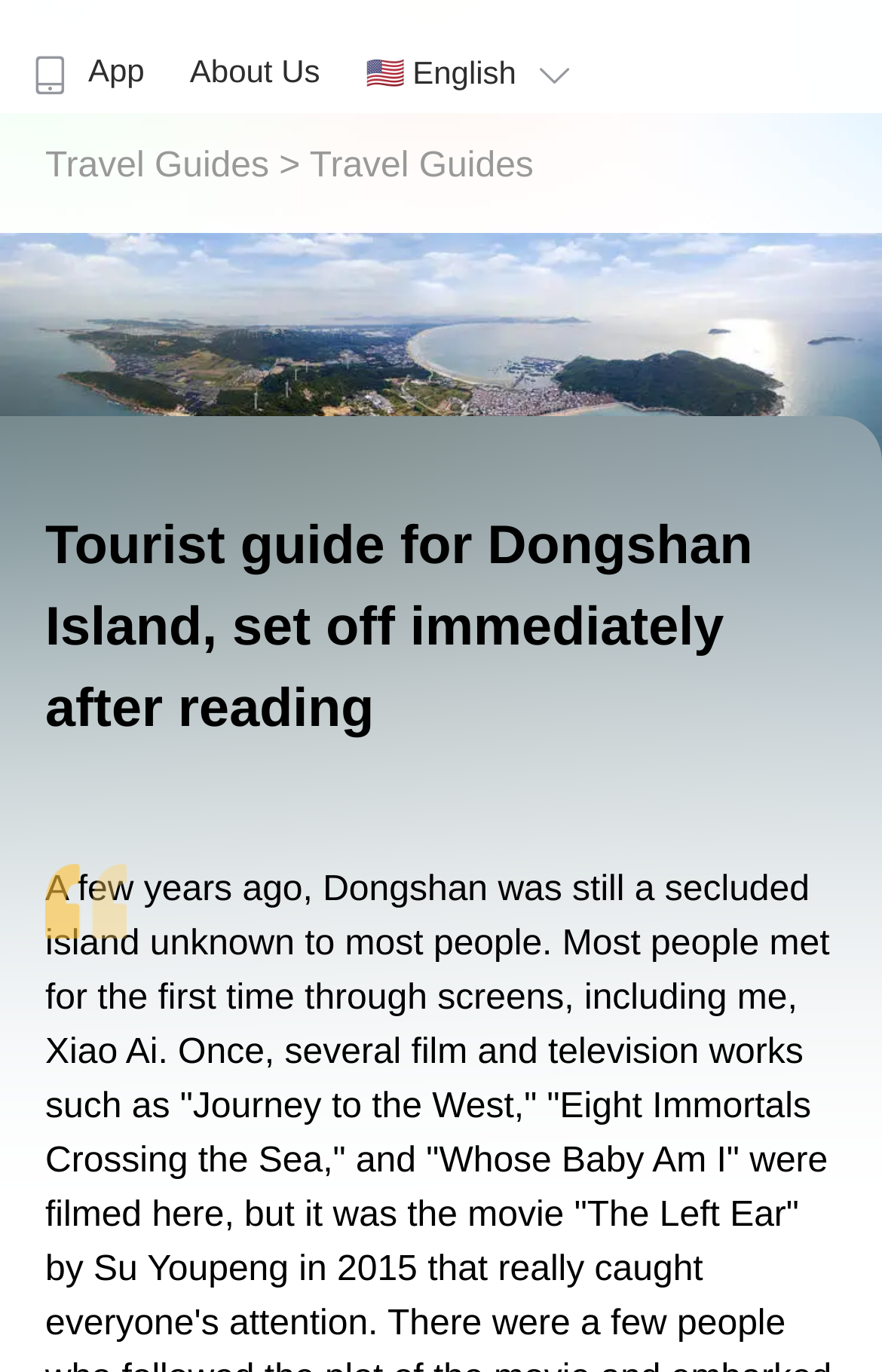What is the language of the webpage? From the image, respond with a single word or brief phrase.

English